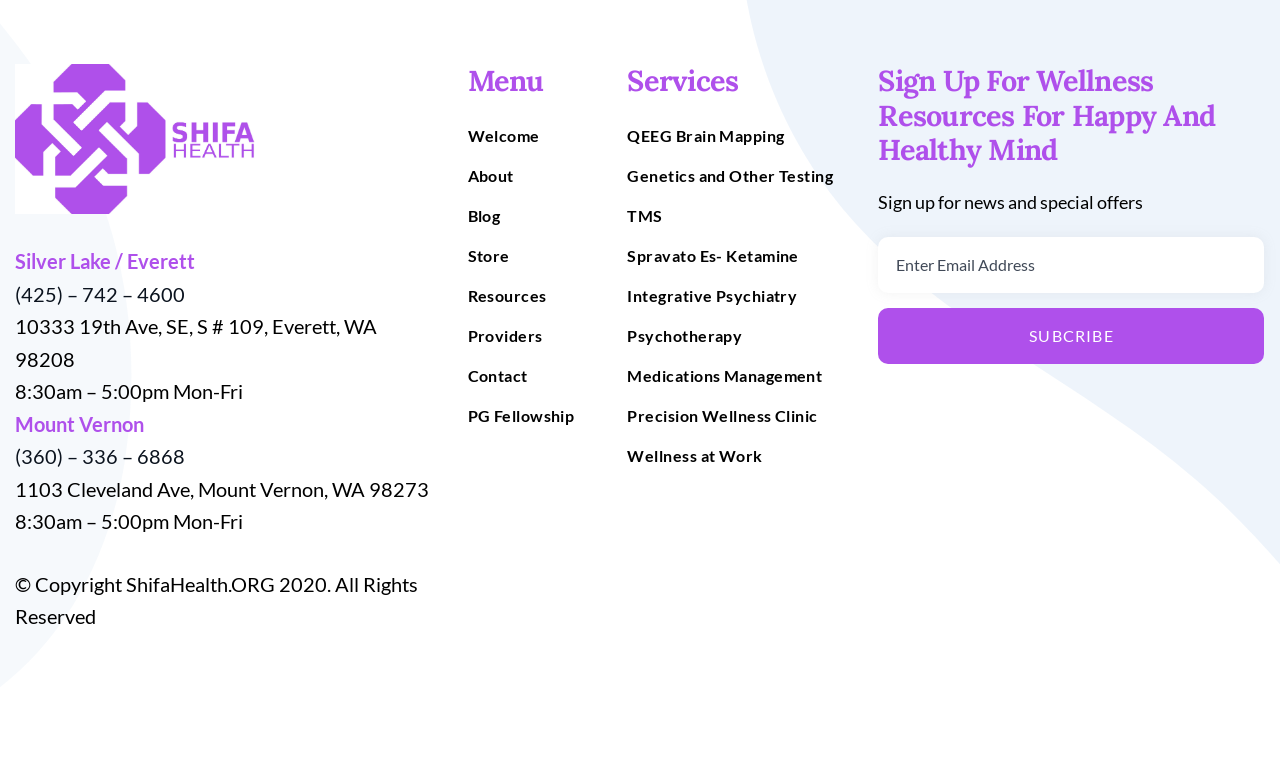Specify the bounding box coordinates of the area to click in order to follow the given instruction: "Enter Email Address in the contact form."

[0.686, 0.304, 0.988, 0.376]